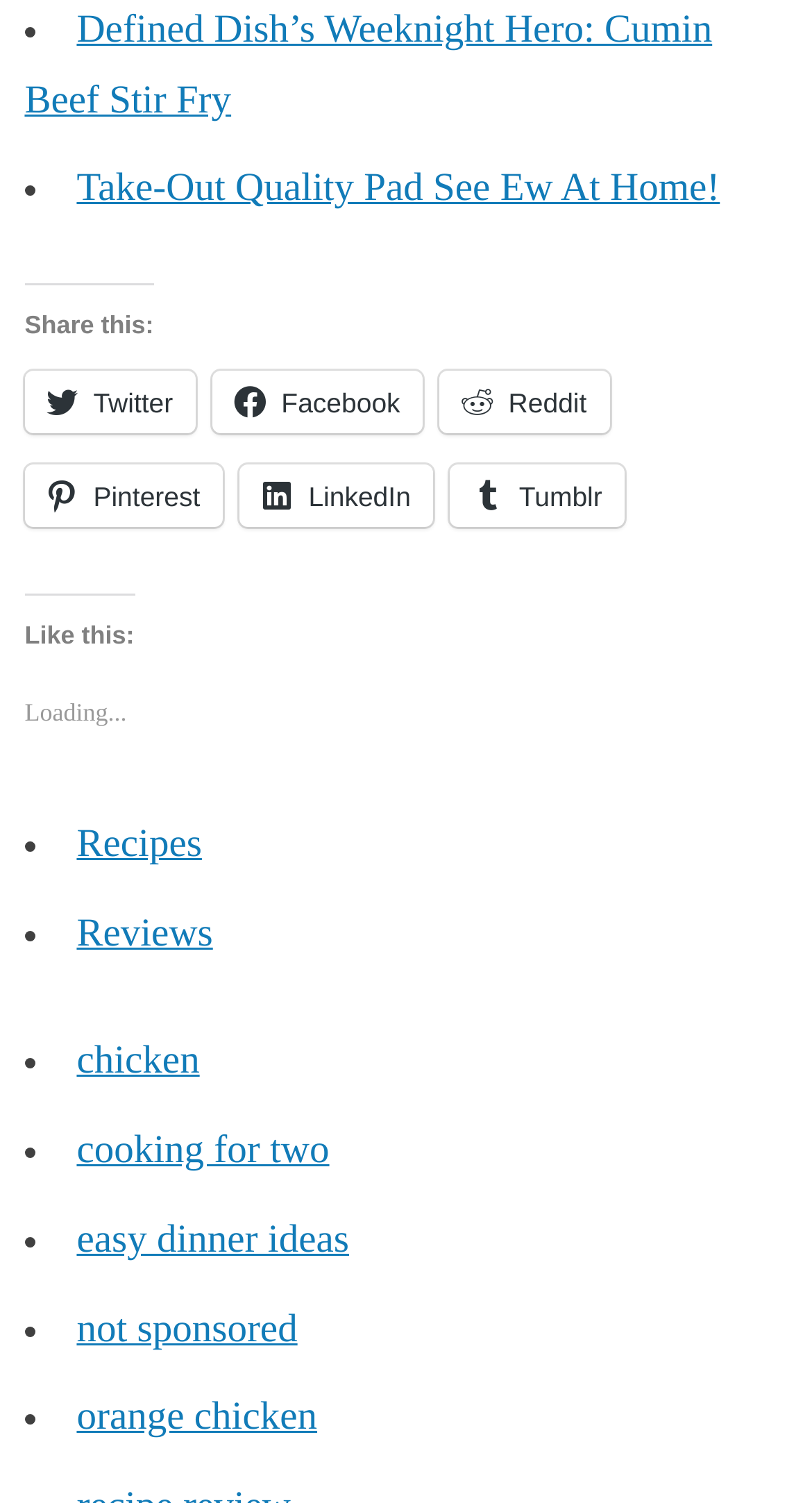Please specify the bounding box coordinates of the element that should be clicked to execute the given instruction: 'Click on the link to view easy dinner ideas'. Ensure the coordinates are four float numbers between 0 and 1, expressed as [left, top, right, bottom].

[0.094, 0.811, 0.43, 0.84]